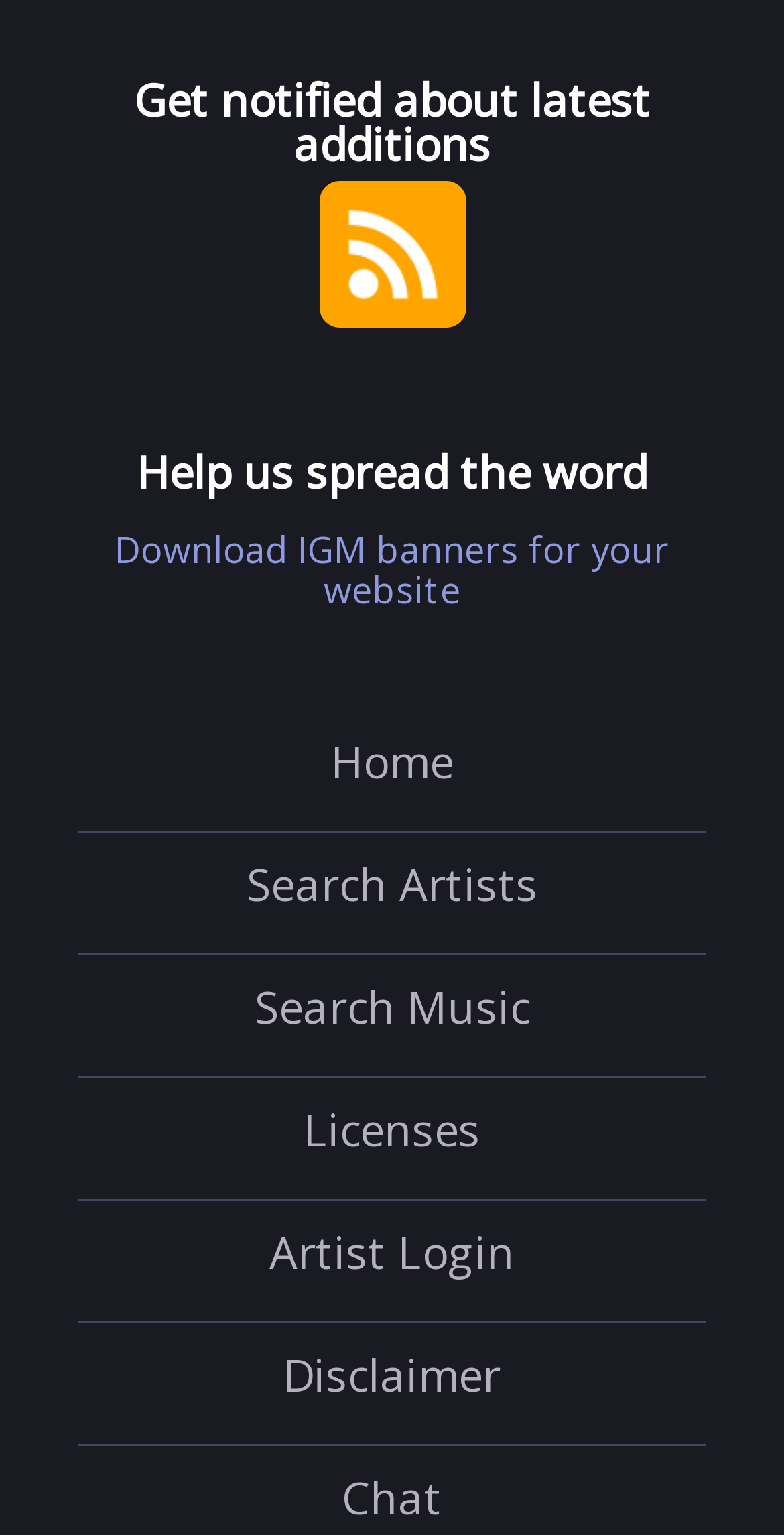How many links are available for searching?
Answer the question in as much detail as possible.

There are two links available for searching, which are 'Search Artists' and 'Search Music'. These links are located below the heading 'Help us spread the word' and are part of the main navigation menu.